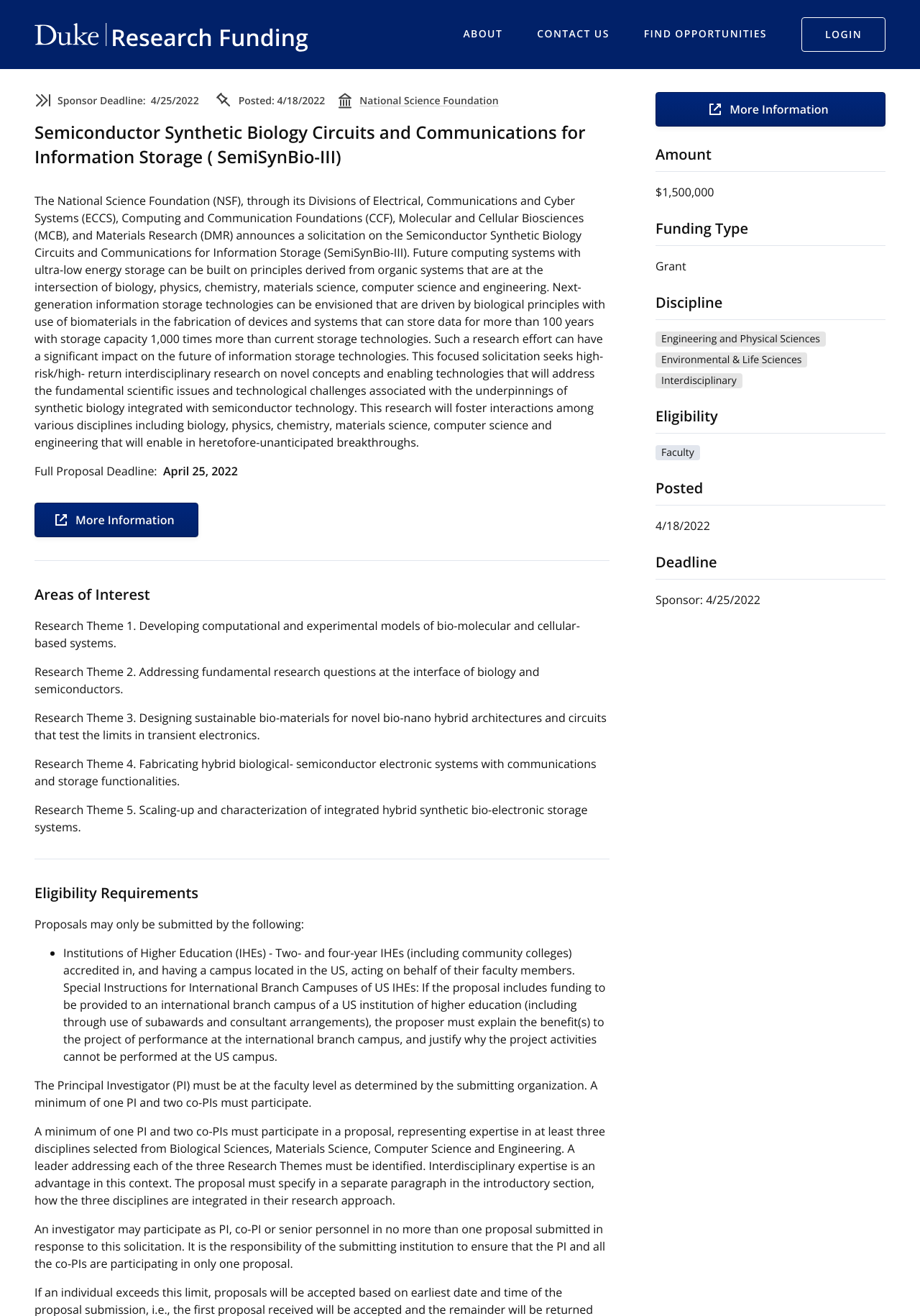Find the bounding box of the UI element described as follows: "National Science Foundation".

[0.391, 0.071, 0.542, 0.082]